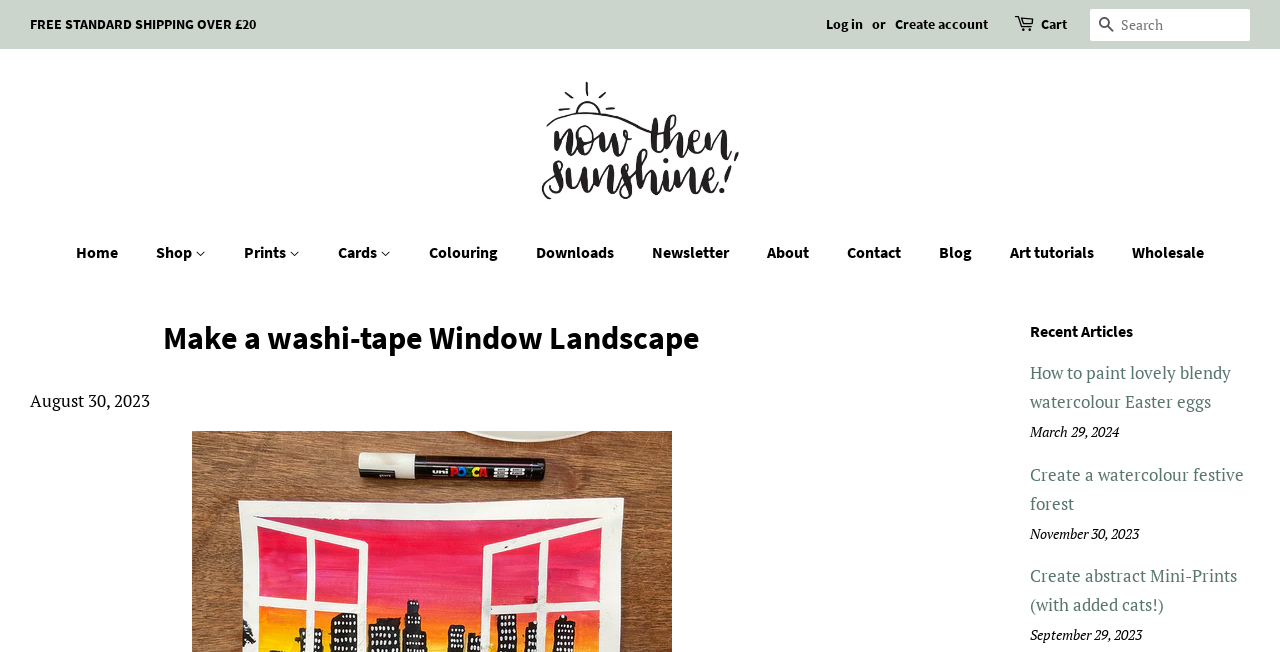Generate the text of the webpage's primary heading.

Make a washi-tape Window Landscape